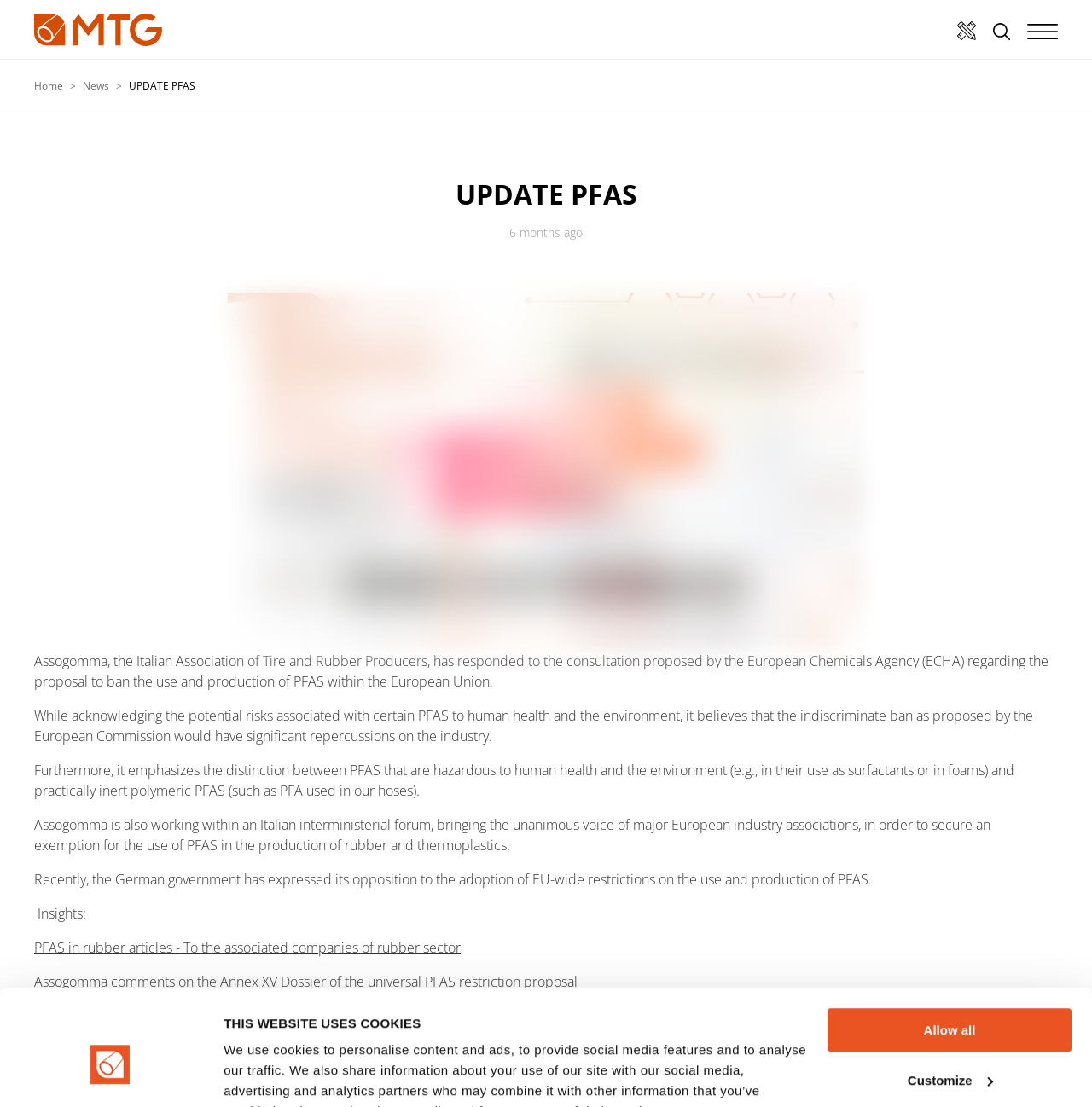What is the company name?
Using the image as a reference, give an elaborate response to the question.

The company name can be found in the logo image at the top left corner of the webpage, which is linked to the homepage. The text 'MTG S.p.A.' is also present in the root element, indicating that MTG is the company name.